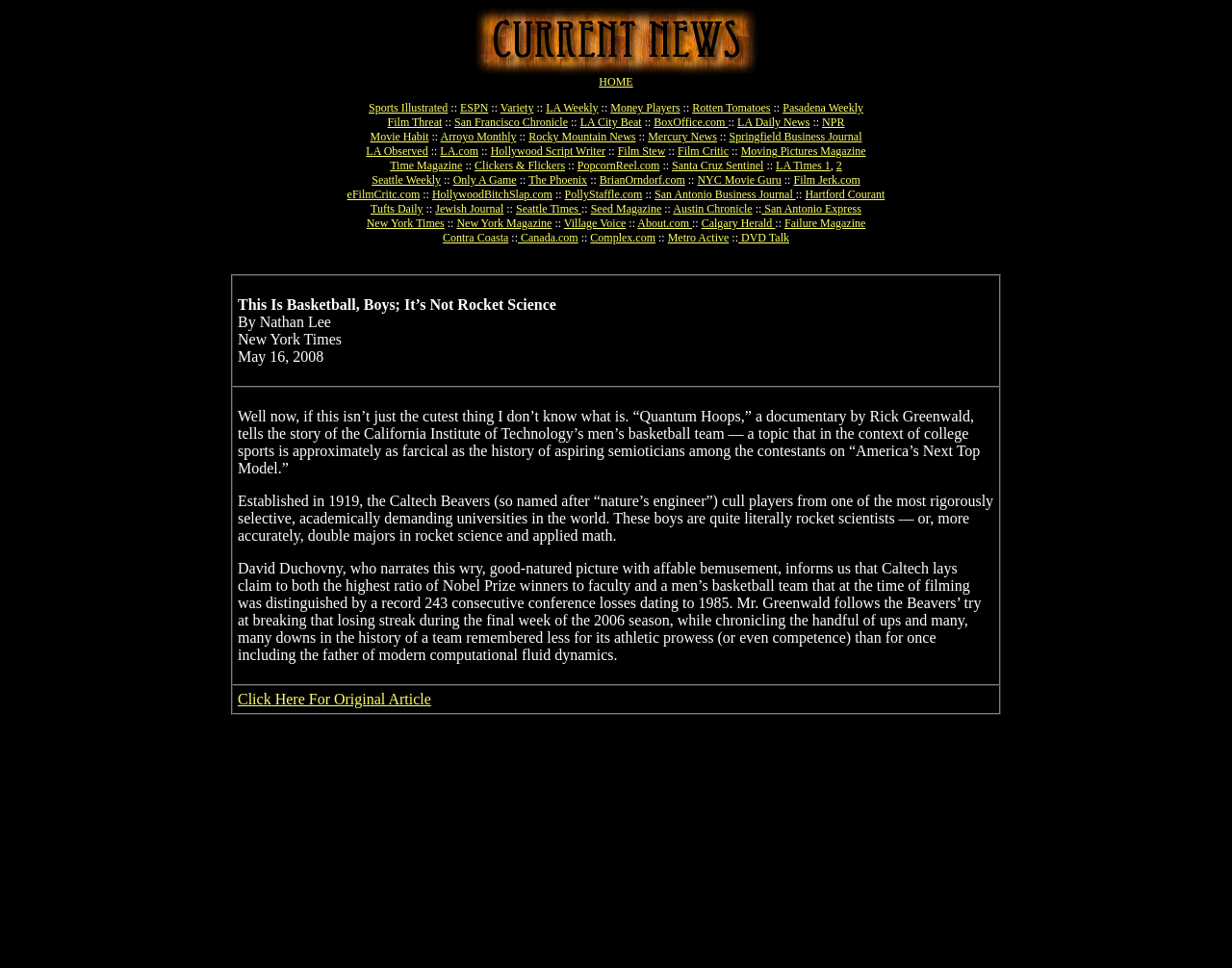How many links are on this webpage?
Using the image, provide a concise answer in one word or a short phrase.

Over 50